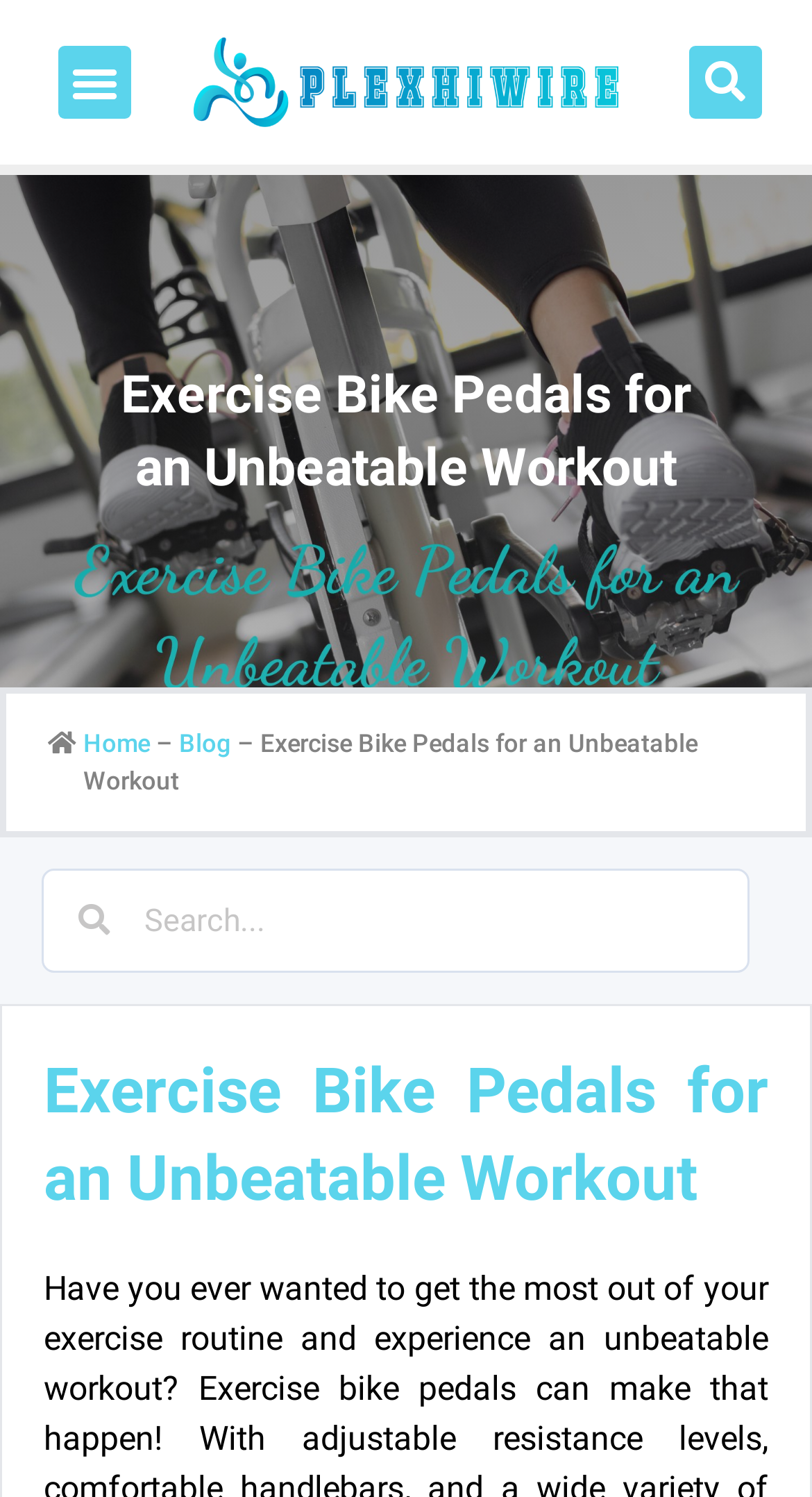How many search boxes are there on the webpage?
Based on the image content, provide your answer in one word or a short phrase.

2